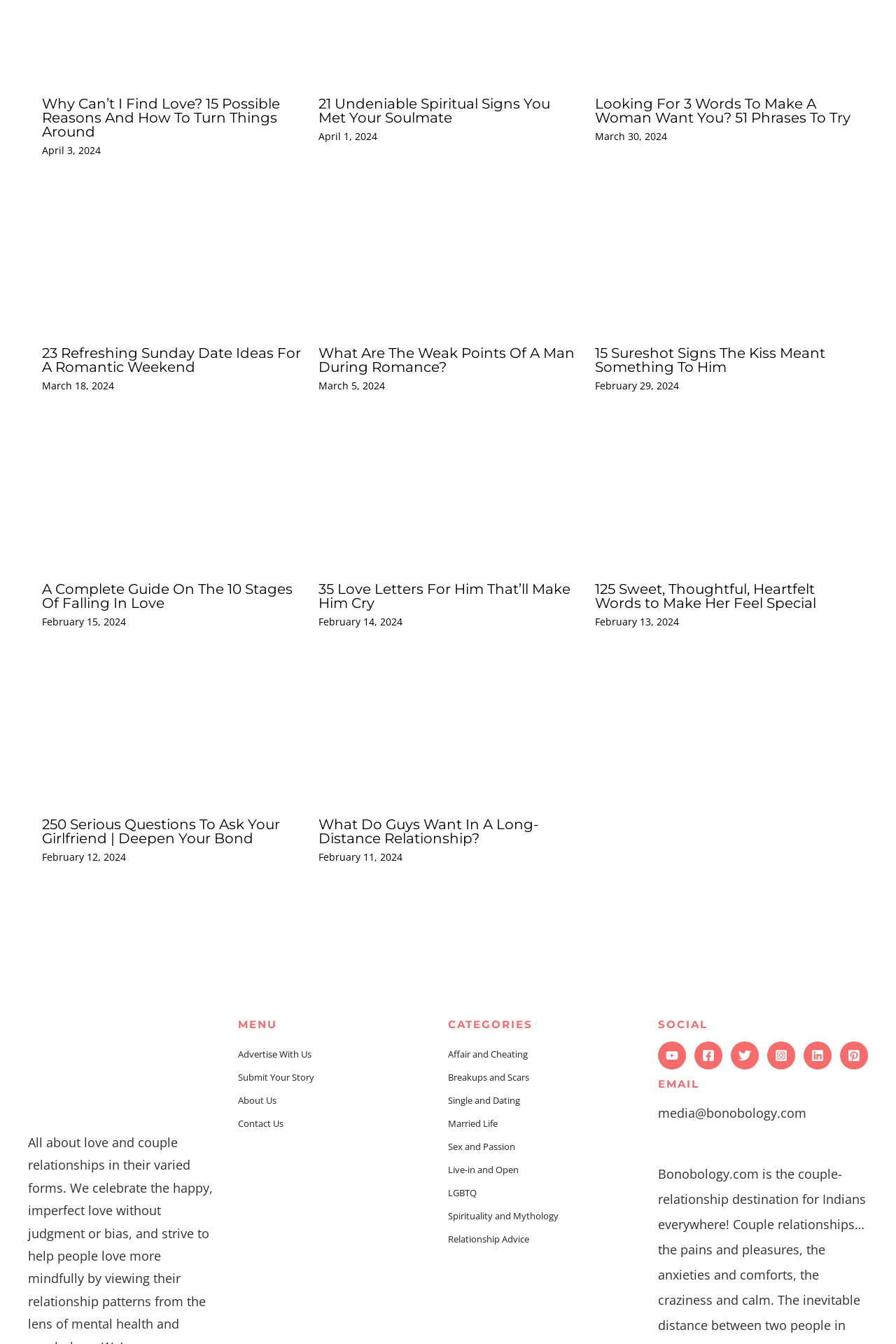Determine the bounding box coordinates for the region that must be clicked to execute the following instruction: "Explore 'What Are The Weak Points Of A Man During Romance?'".

[0.355, 0.256, 0.641, 0.279]